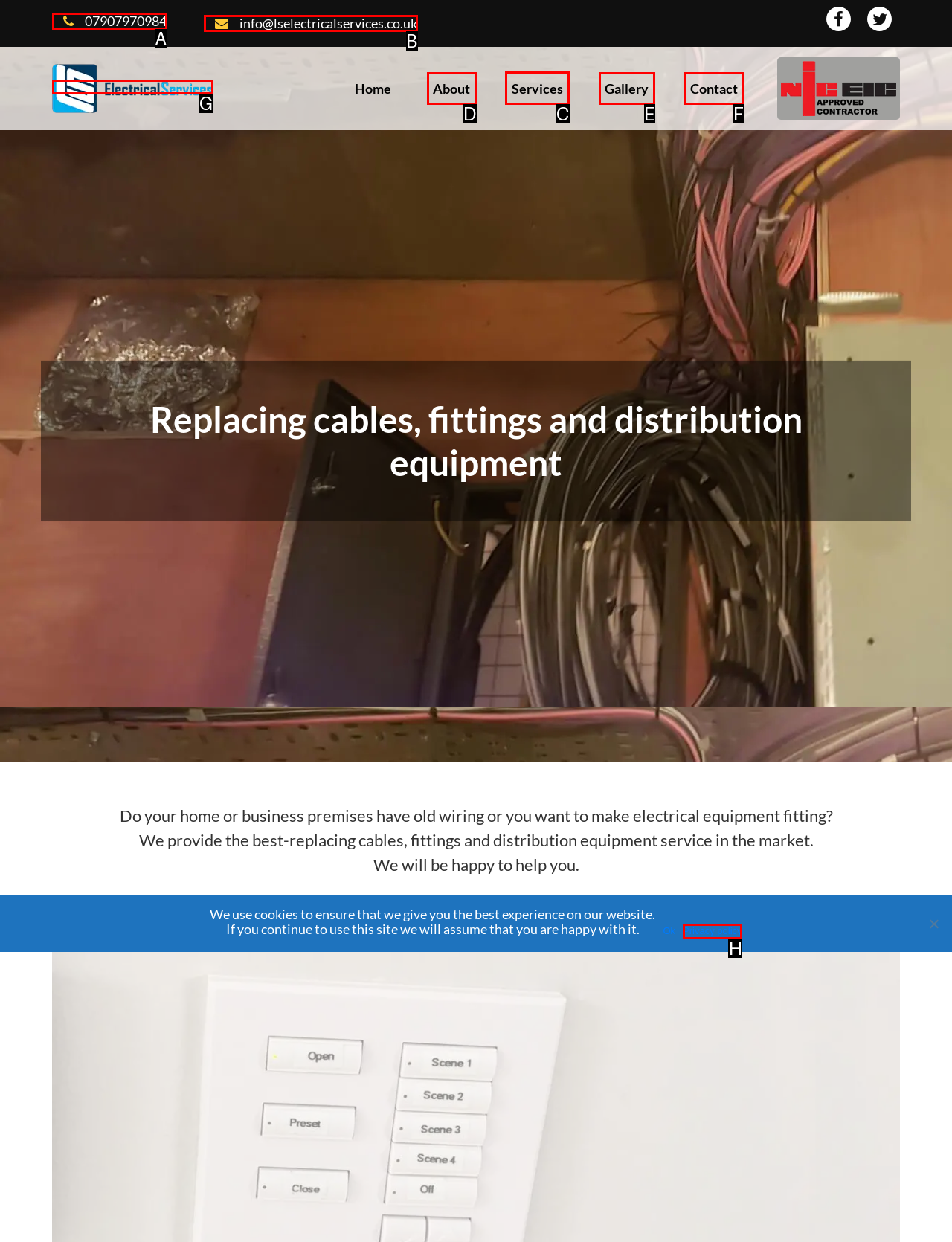Tell me which one HTML element I should click to complete the following task: View the services Answer with the option's letter from the given choices directly.

C